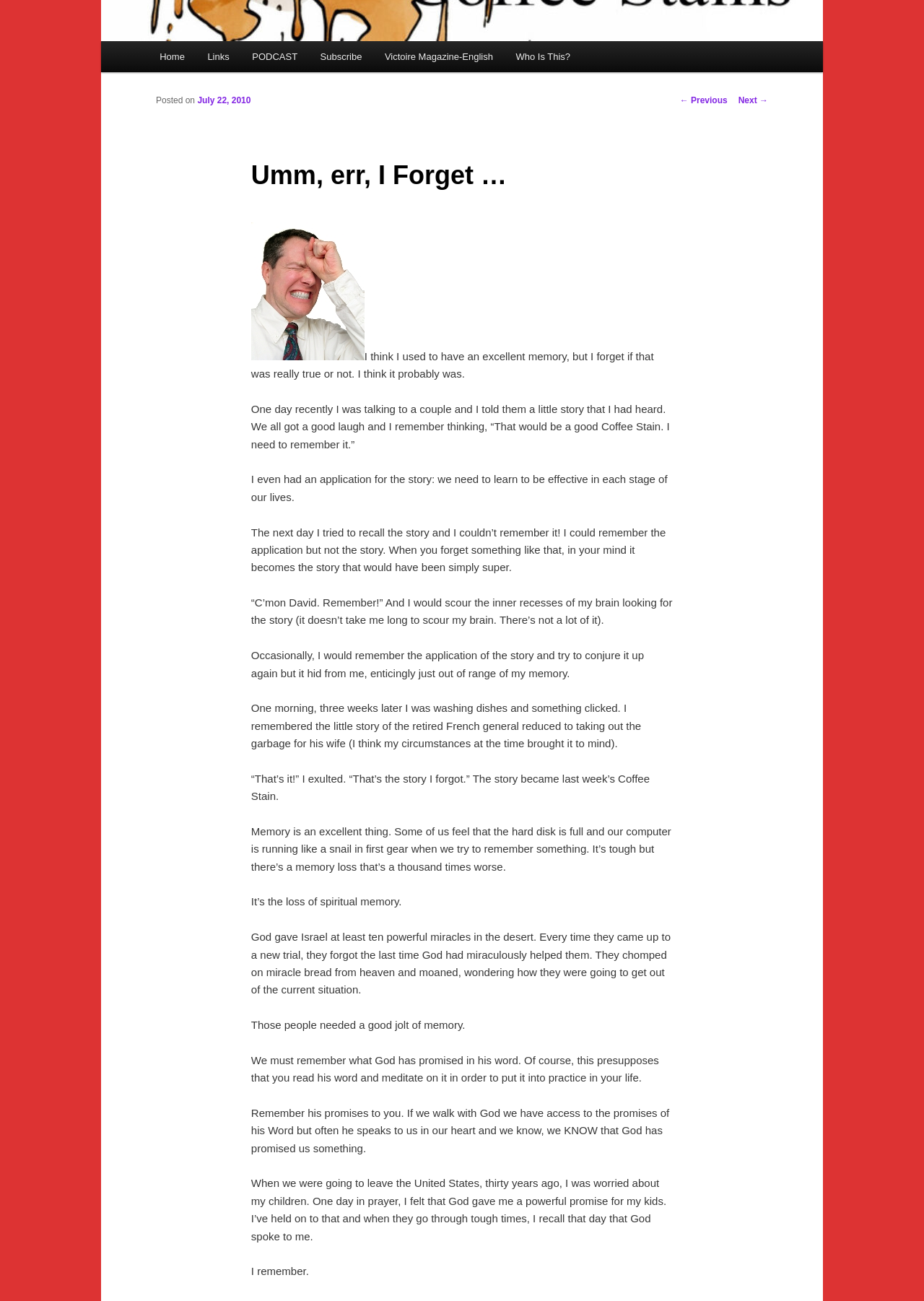Please find the bounding box for the following UI element description. Provide the coordinates in (top-left x, top-left y, bottom-right x, bottom-right y) format, with values between 0 and 1: Pagi Bersama Knovel

None